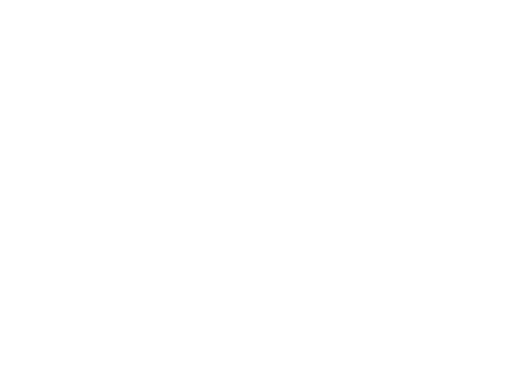Which company is associated with this absorption tower model?
Craft a detailed and extensive response to the question.

The caption explicitly mentions that this particular model of the absorption tower is associated with Jiangsu Olymspan Equipment Technology Co., Ltd, indicating the brand's commitment to quality and innovation in their manufacturing processes.